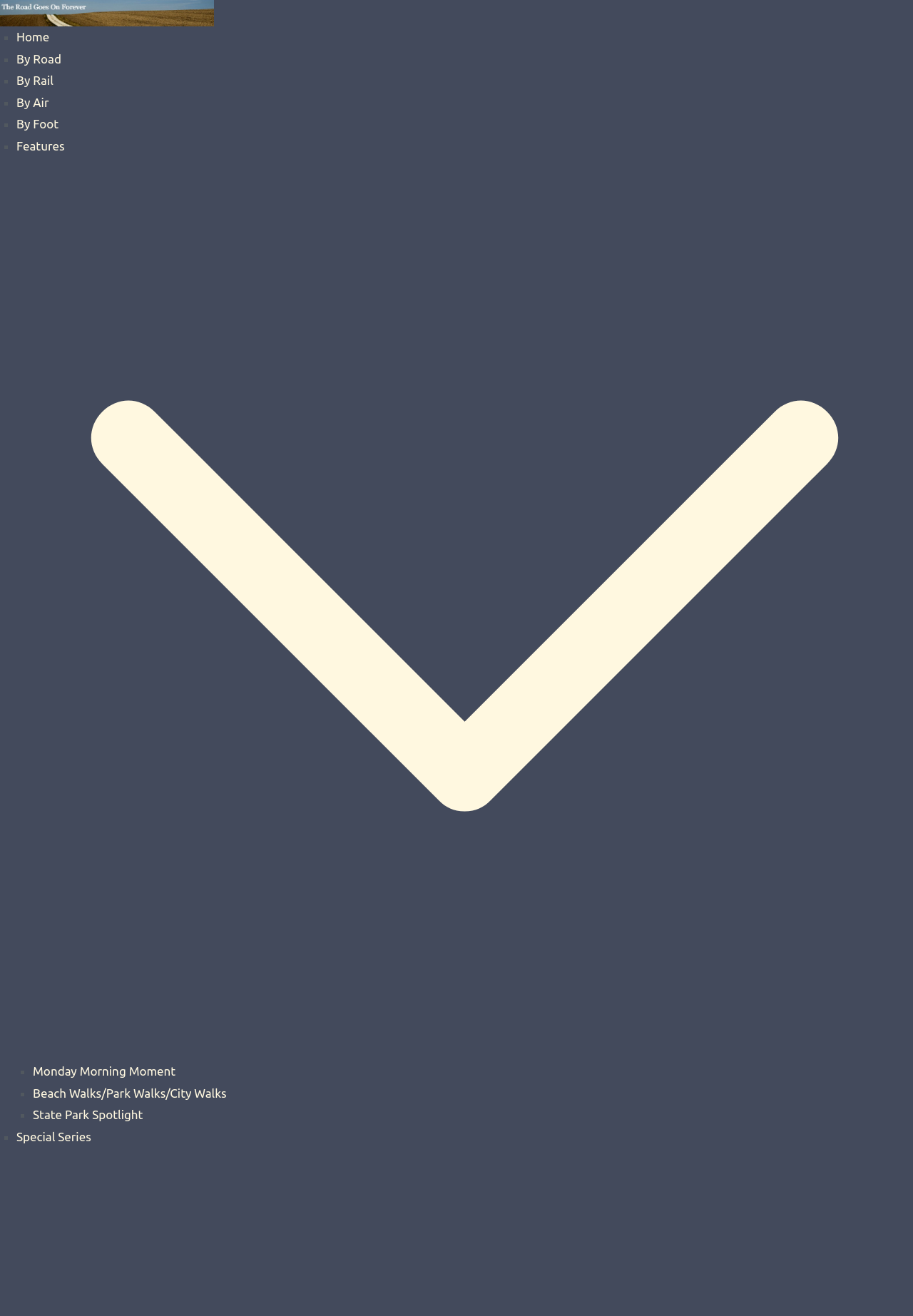Please find the bounding box coordinates of the clickable region needed to complete the following instruction: "read monday morning moment". The bounding box coordinates must consist of four float numbers between 0 and 1, i.e., [left, top, right, bottom].

[0.036, 0.809, 0.192, 0.819]